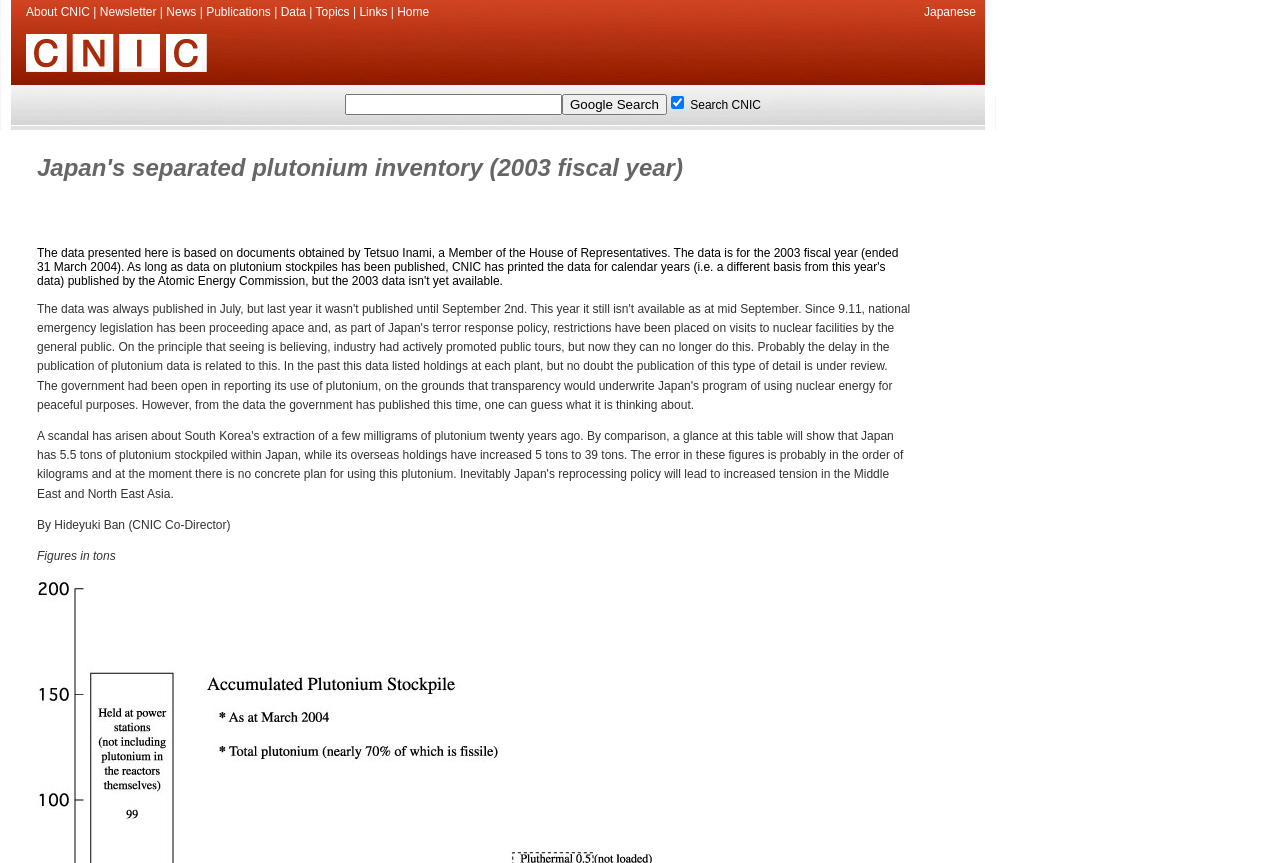Answer with a single word or phrase: 
What is the logo of the website?

CNIC